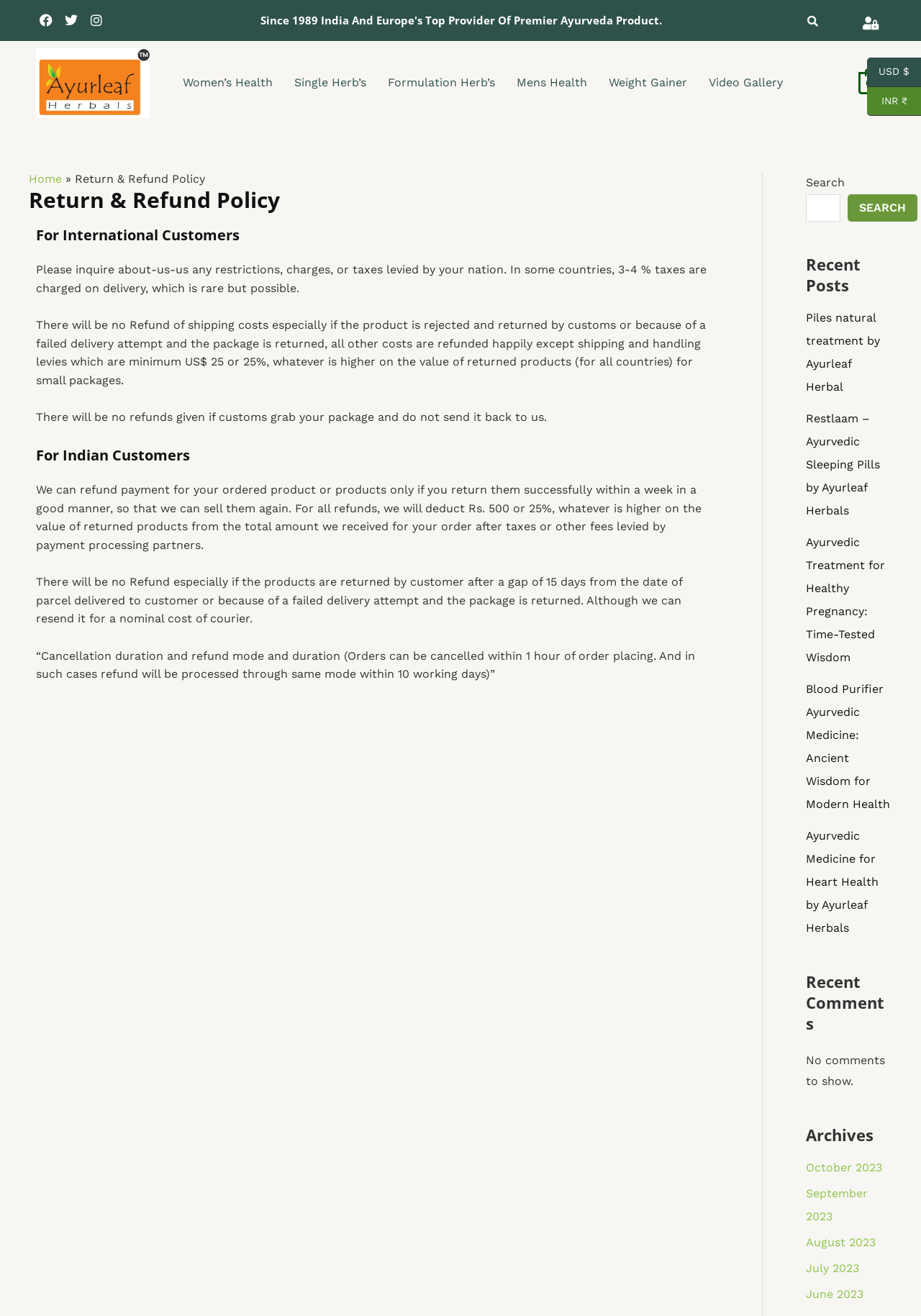For the following element description, predict the bounding box coordinates in the format (top-left x, top-left y, bottom-right x, bottom-right y). All values should be floating point numbers between 0 and 1. Description: Facebook

[0.039, 0.008, 0.062, 0.023]